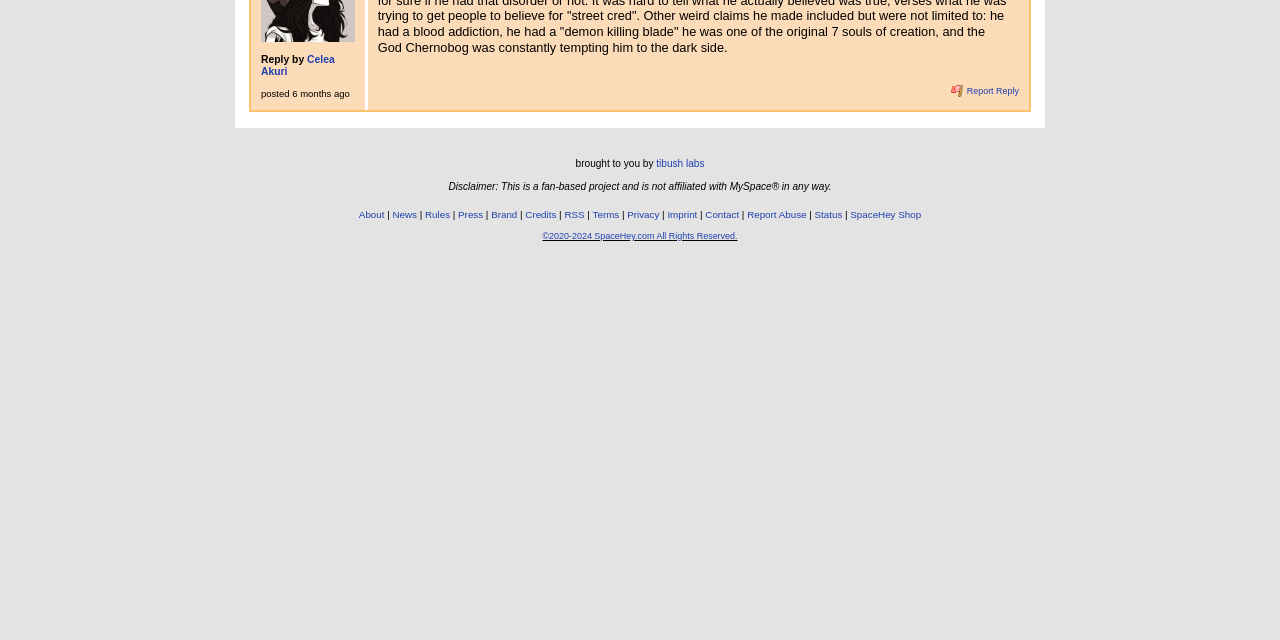Using the element description: "©2020-2024 SpaceHey.com All Rights Reserved.", determine the bounding box coordinates for the specified UI element. The coordinates should be four float numbers between 0 and 1, [left, top, right, bottom].

[0.424, 0.218, 0.576, 0.233]